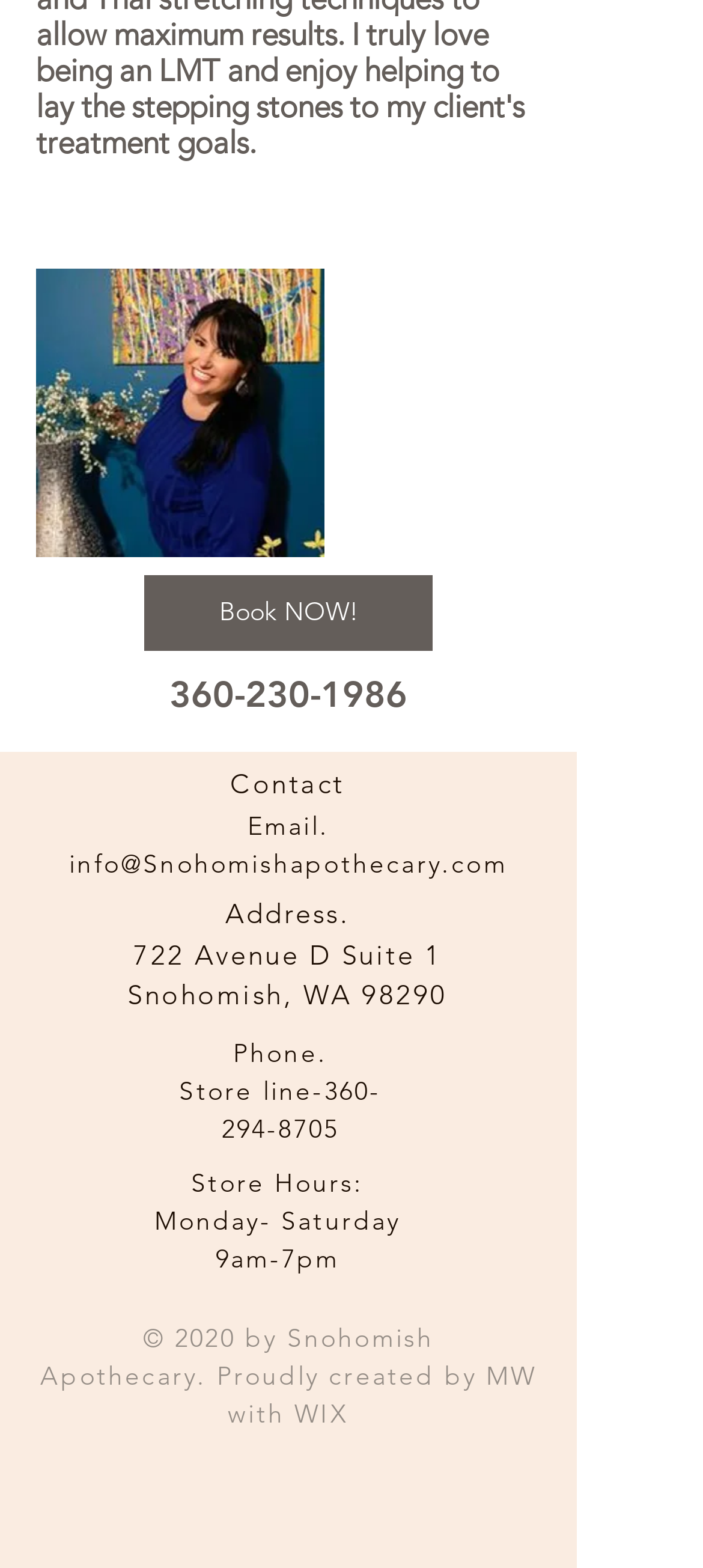What are the store hours on Monday?
Please provide a detailed and comprehensive answer to the question.

I found the store hours by looking at the 'Store Hours:' section, where it lists the hours as '9am-7pm' for Monday to Saturday.